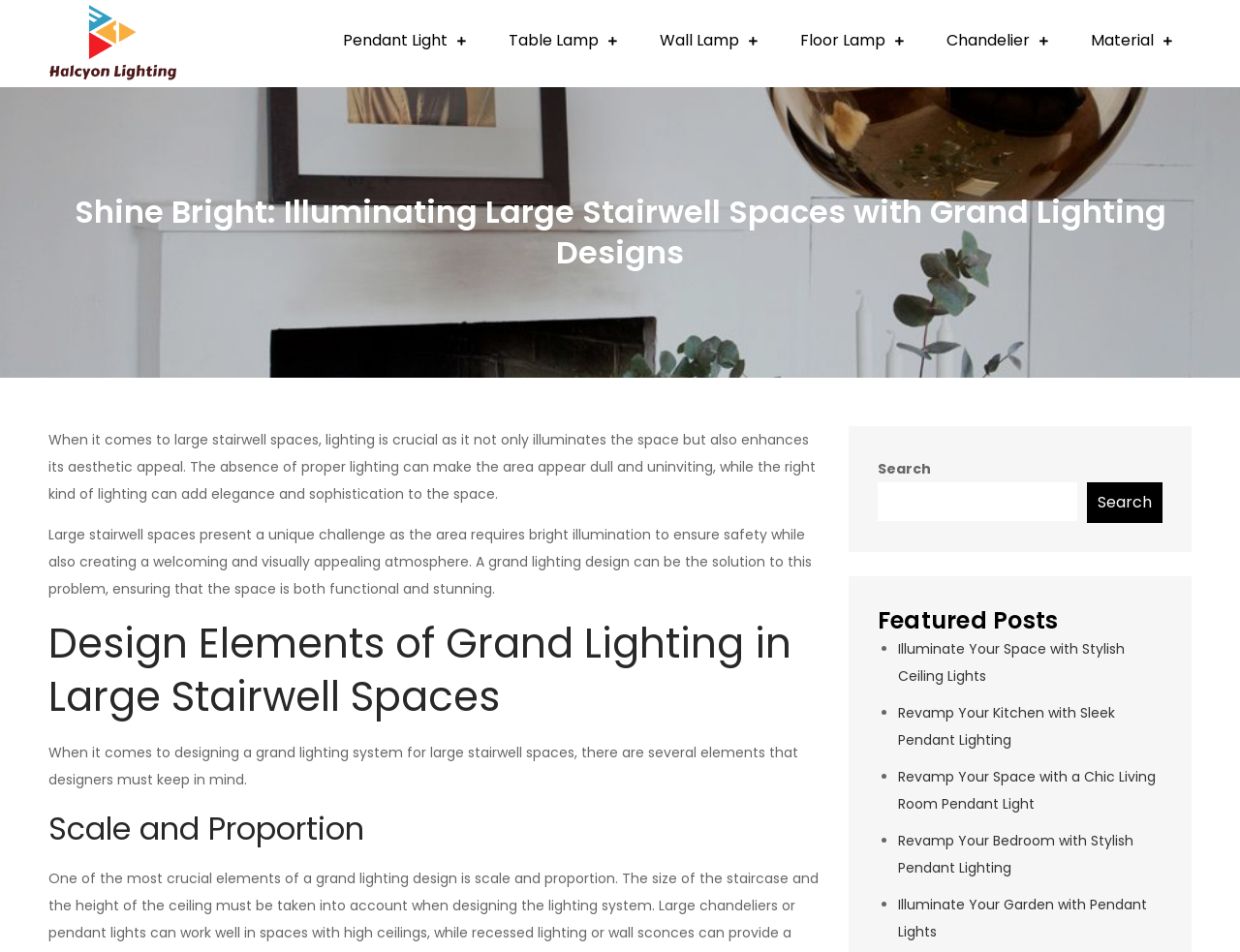Pinpoint the bounding box coordinates of the clickable area necessary to execute the following instruction: "Navigate to the Pendant Light page". The coordinates should be given as four float numbers between 0 and 1, namely [left, top, right, bottom].

[0.261, 0.0, 0.391, 0.085]